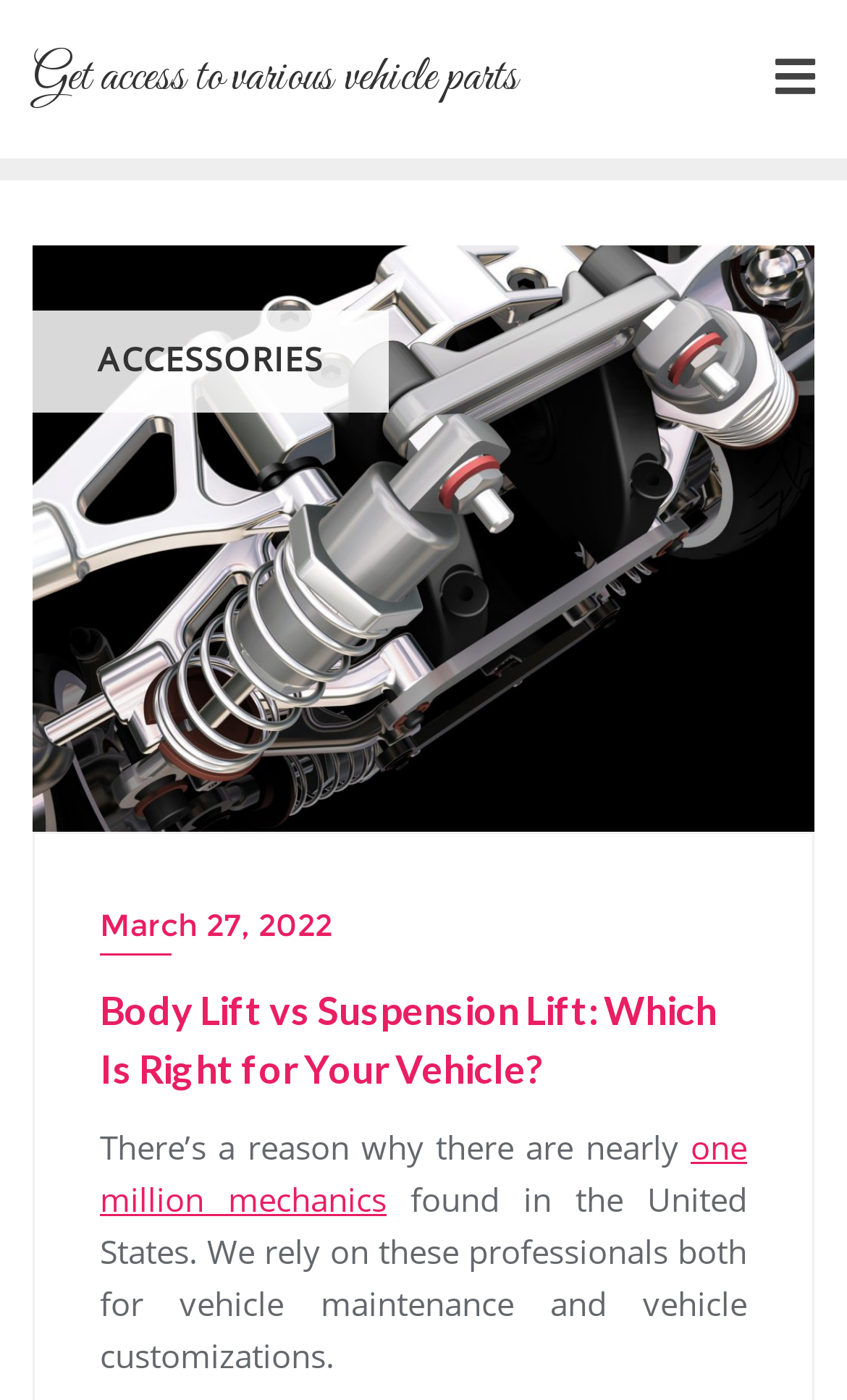Identify the bounding box for the described UI element: "one million mechanics".

[0.118, 0.803, 0.882, 0.871]